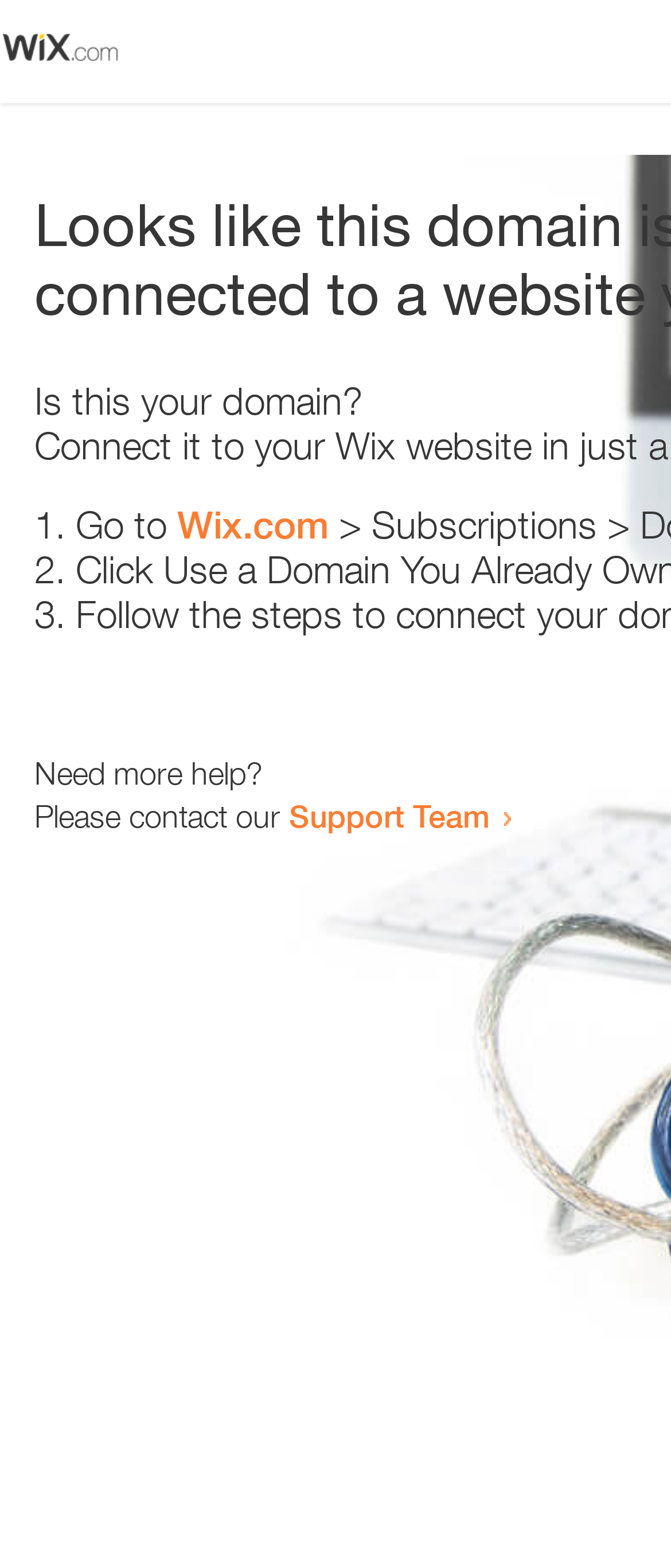Given the description of a UI element: "Support Team", identify the bounding box coordinates of the matching element in the webpage screenshot.

[0.431, 0.508, 0.731, 0.532]